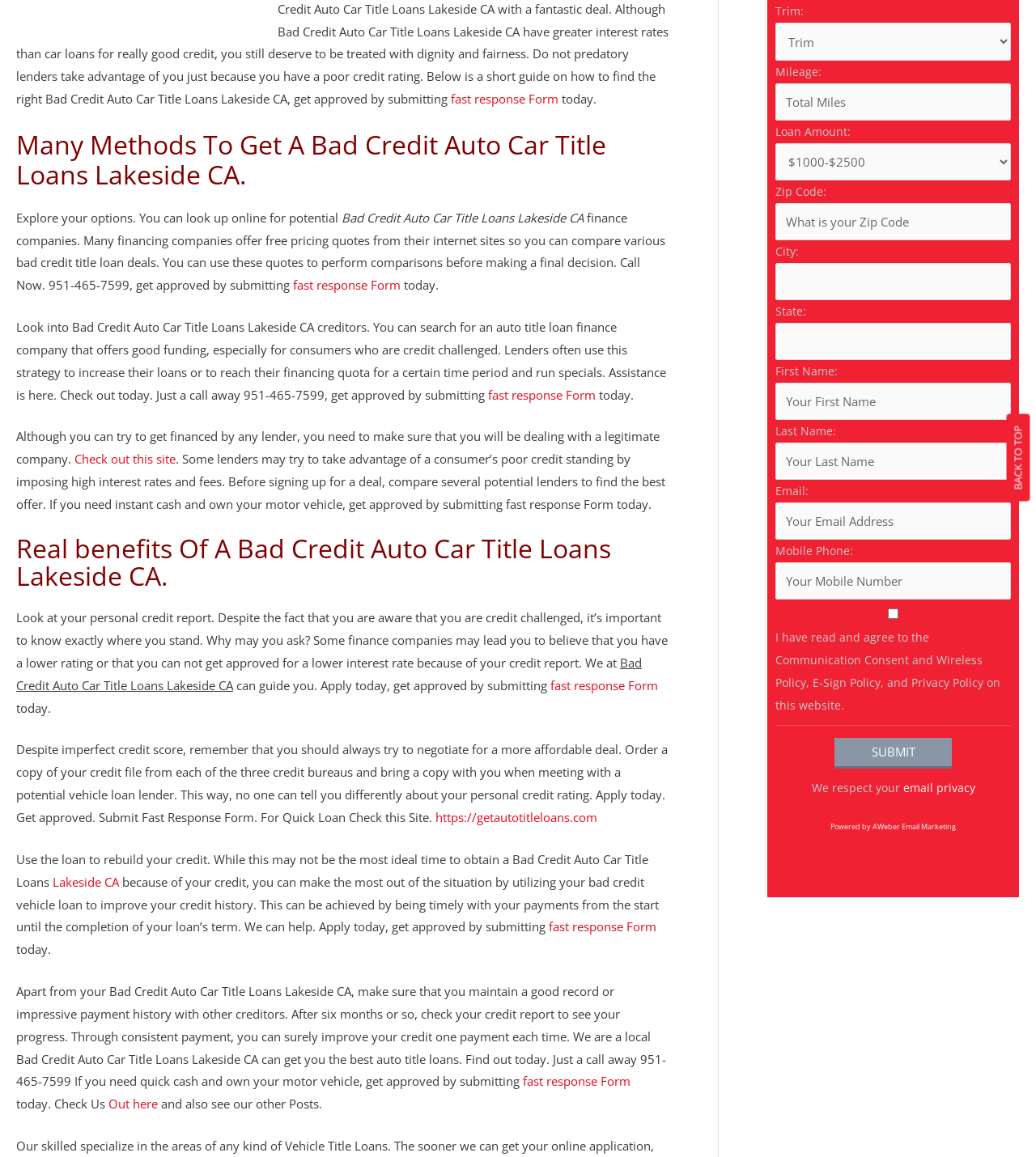Extract the bounding box of the UI element described as: "name="submit" value="Submit"".

[0.805, 0.638, 0.919, 0.665]